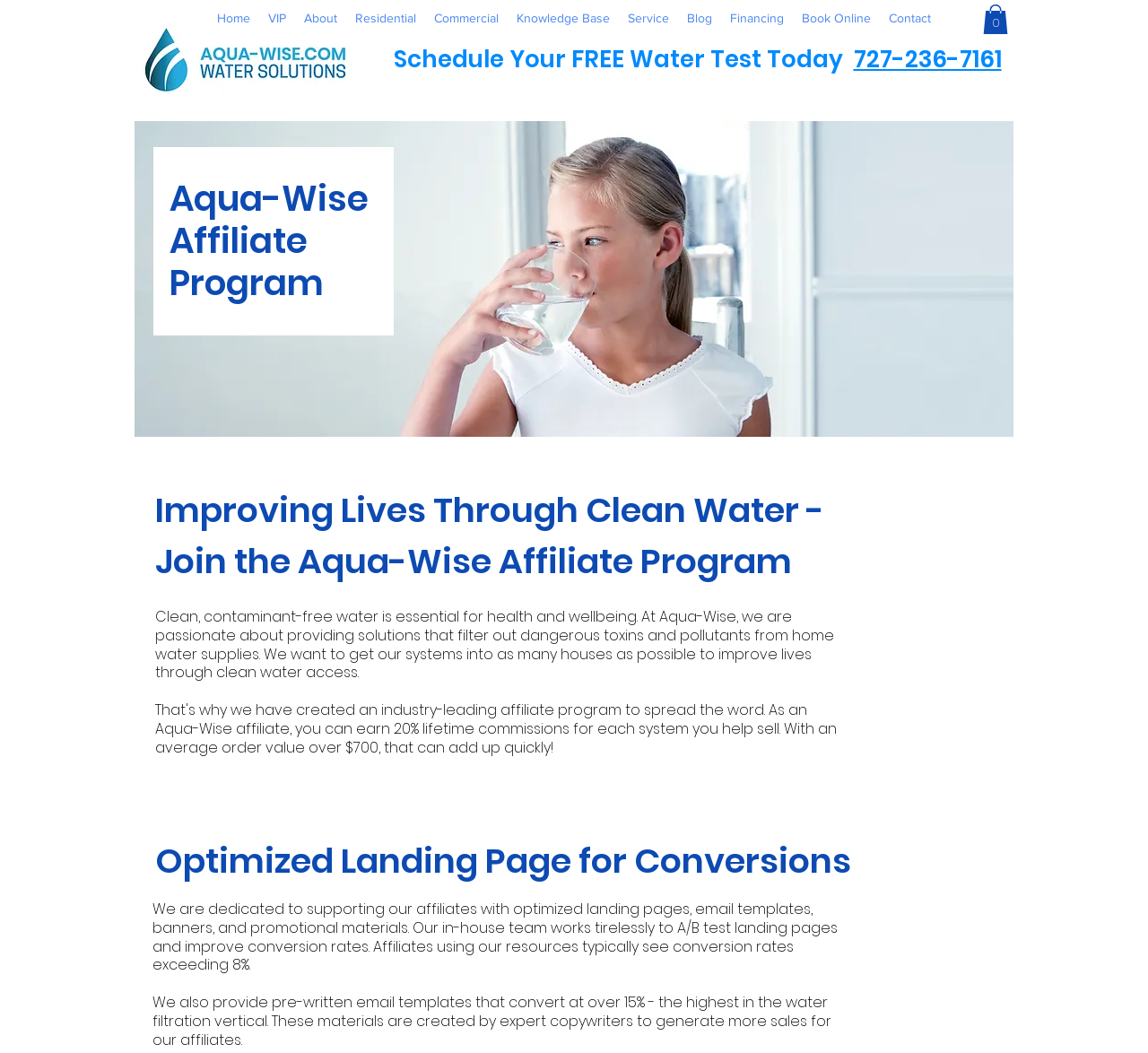Determine the bounding box coordinates of the area to click in order to meet this instruction: "Schedule a call with 727-236-7161".

[0.743, 0.041, 0.872, 0.072]